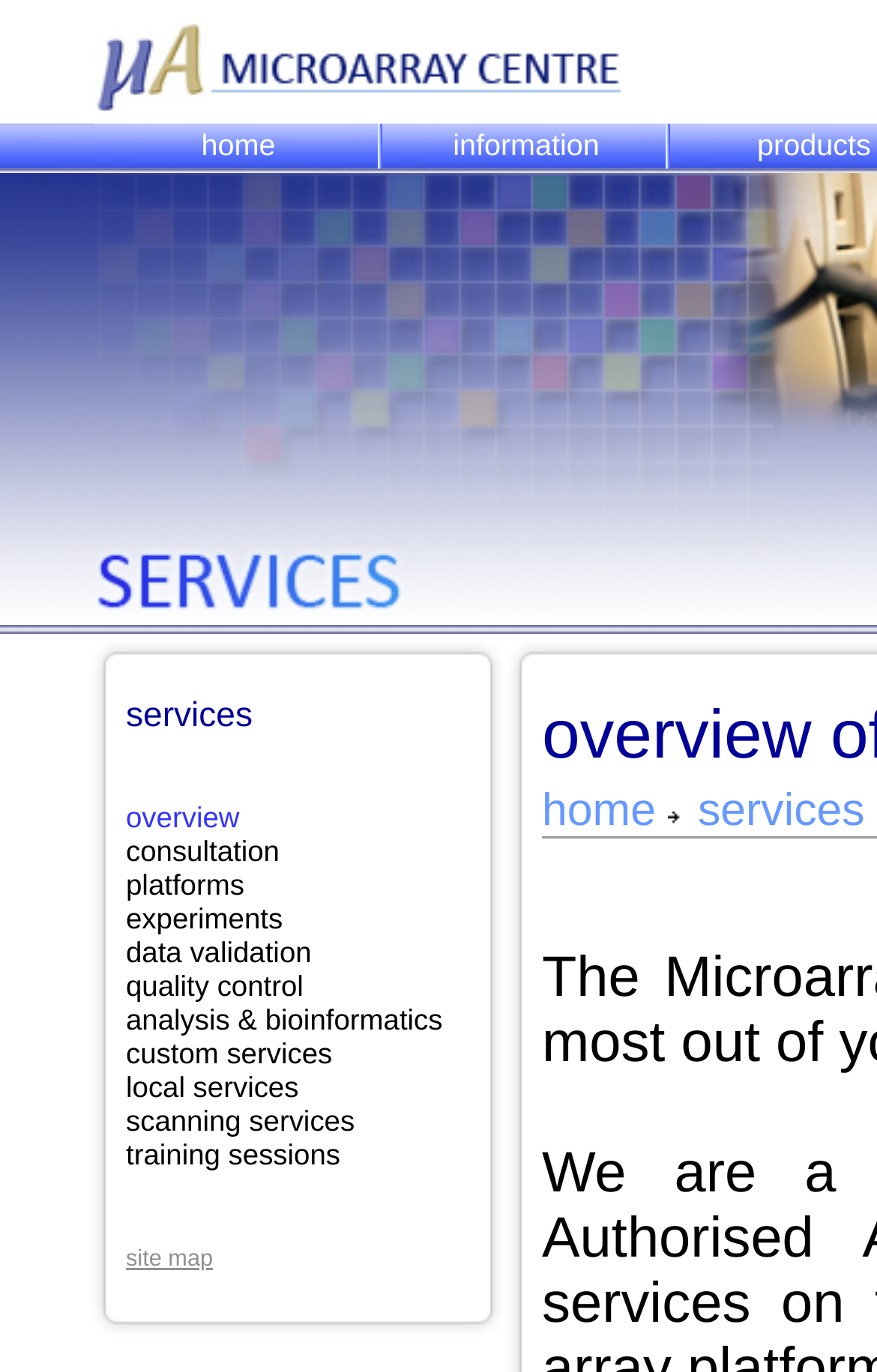Please reply to the following question with a single word or a short phrase:
How many links are in the second table row?

11